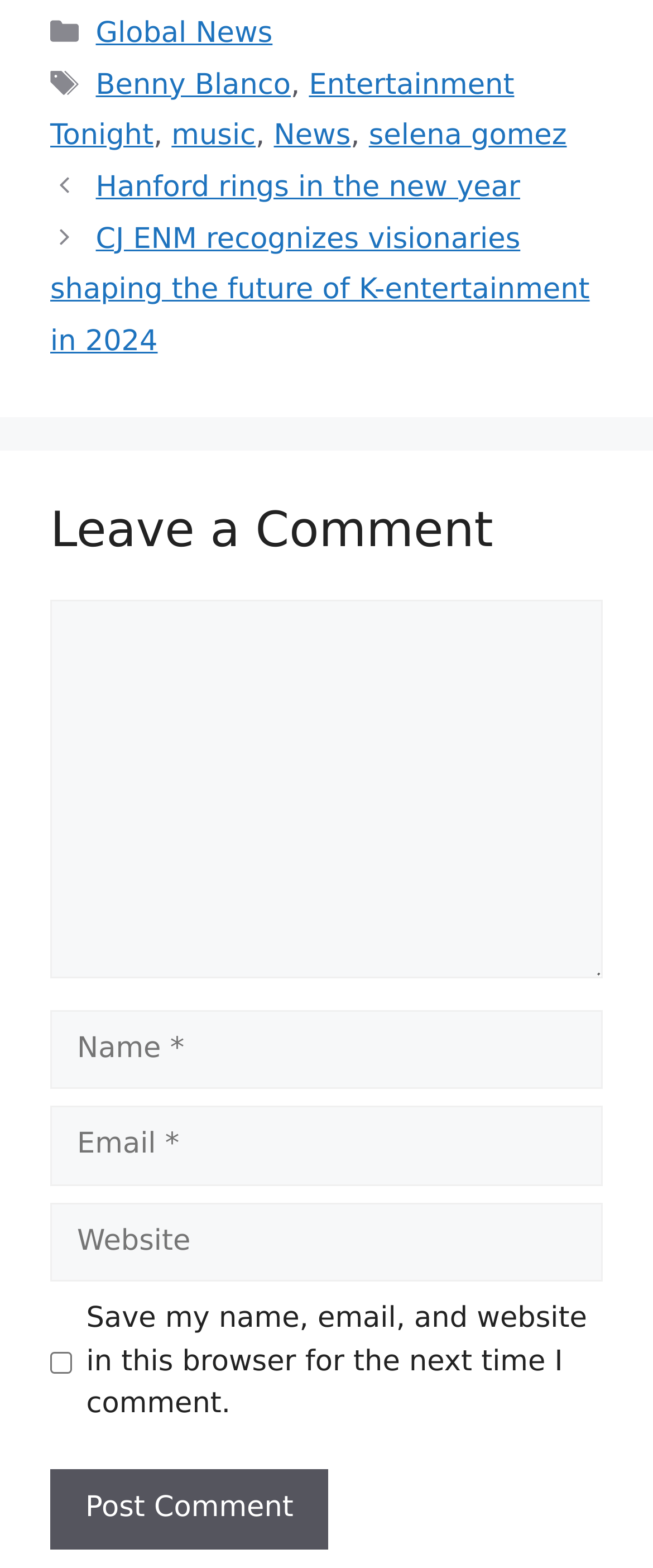Kindly determine the bounding box coordinates of the area that needs to be clicked to fulfill this instruction: "Click on the 'Global News' link".

[0.147, 0.011, 0.417, 0.032]